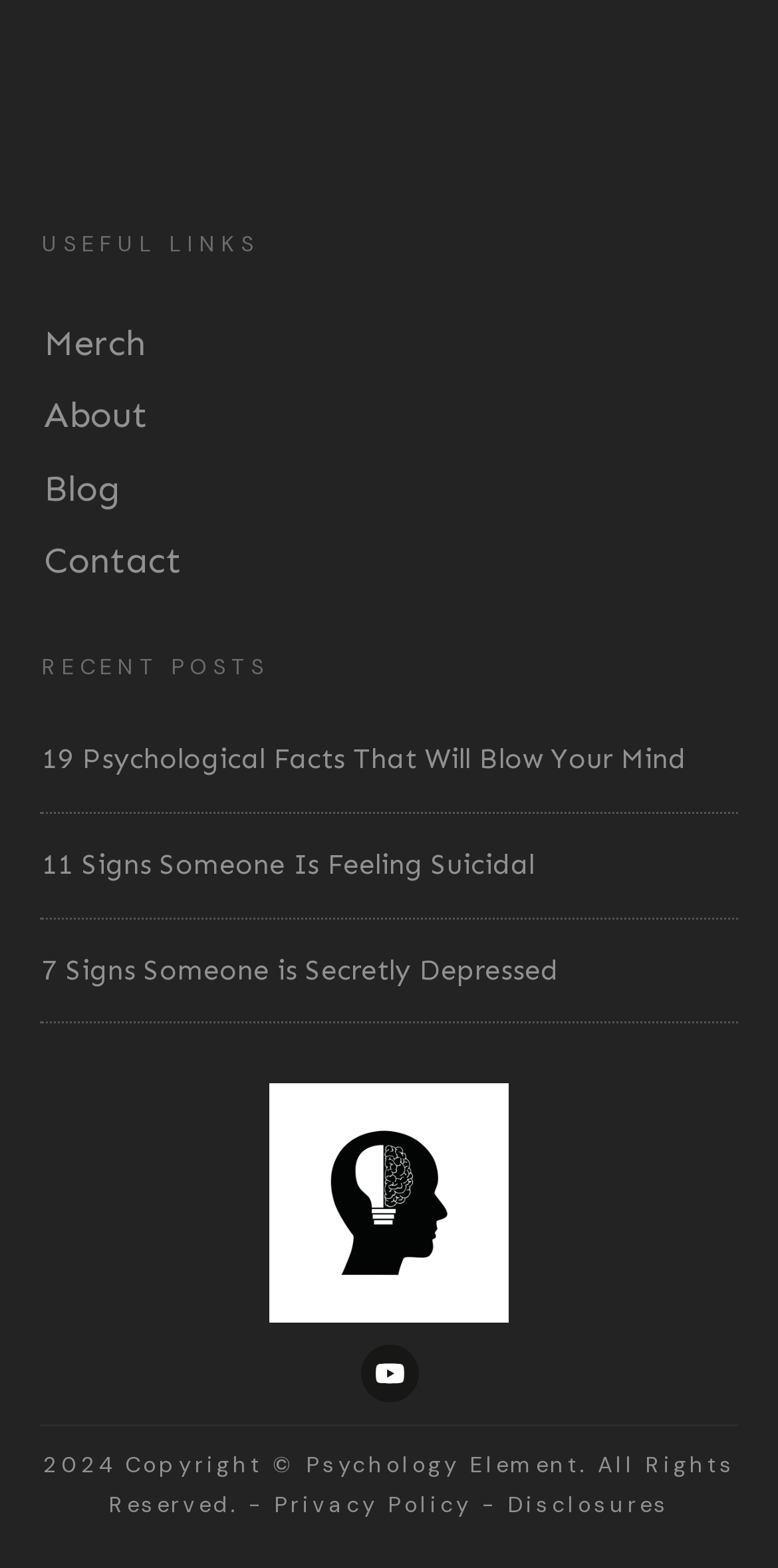Identify the bounding box coordinates for the UI element described as follows: Disclosures. Use the format (top-left x, top-left y, bottom-right x, bottom-right y) and ensure all values are floating point numbers between 0 and 1.

[0.653, 0.95, 0.86, 0.968]